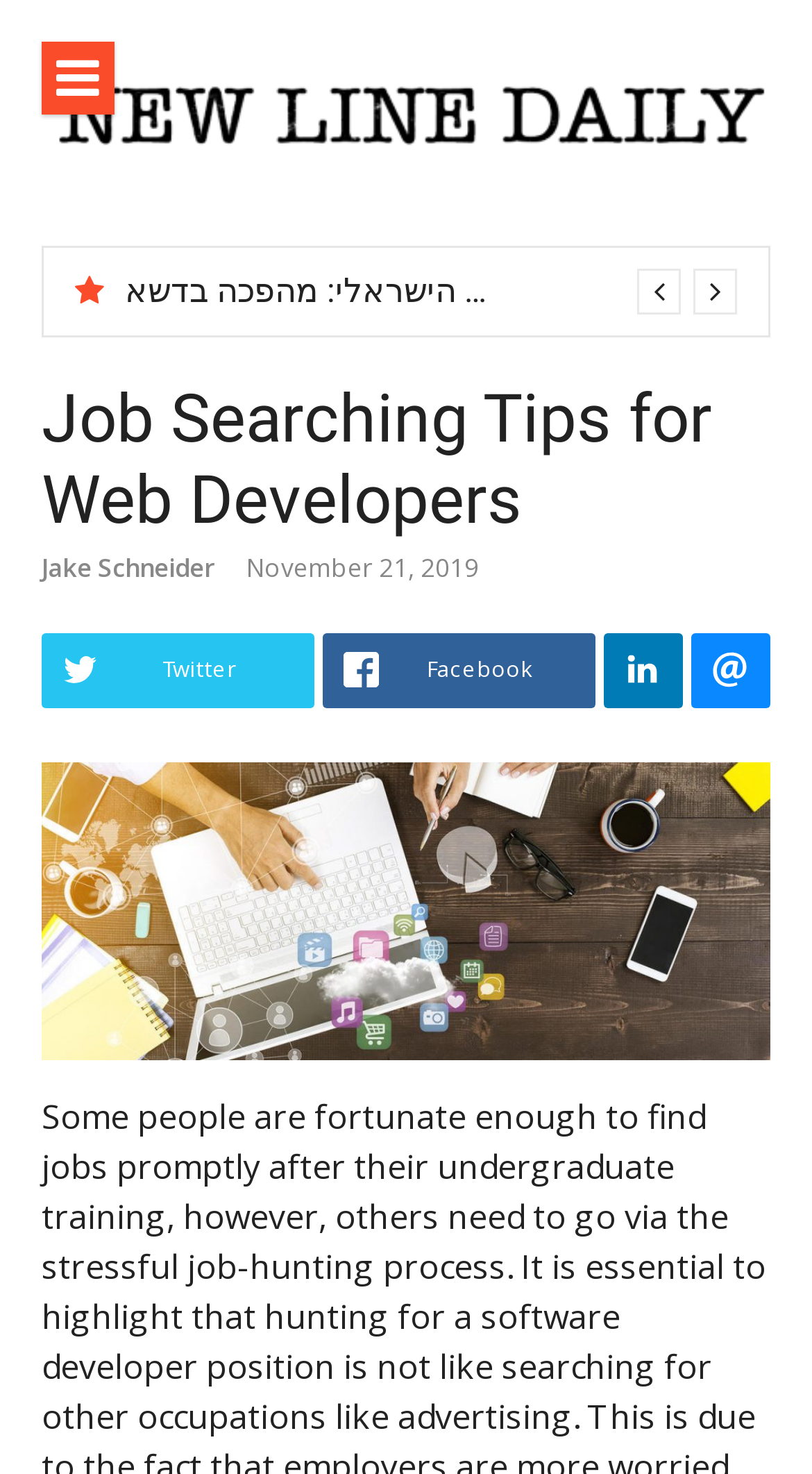Locate and extract the headline of this webpage.

Job Searching Tips for Web Developers